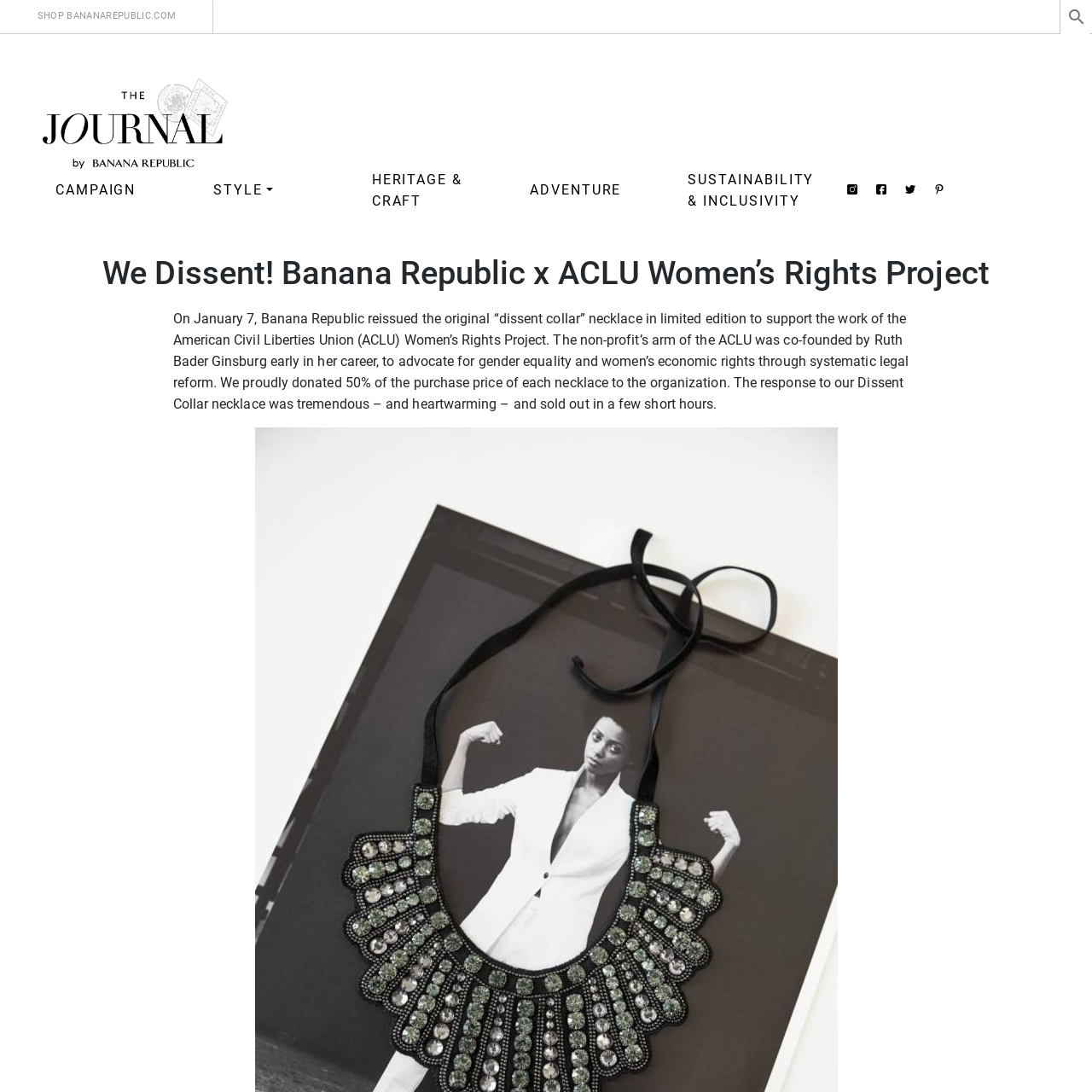Can you pinpoint the bounding box coordinates for the clickable element required for this instruction: "Follow on Instagram"? The coordinates should be four float numbers between 0 and 1, i.e., [left, top, right, bottom].

[0.771, 0.159, 0.79, 0.188]